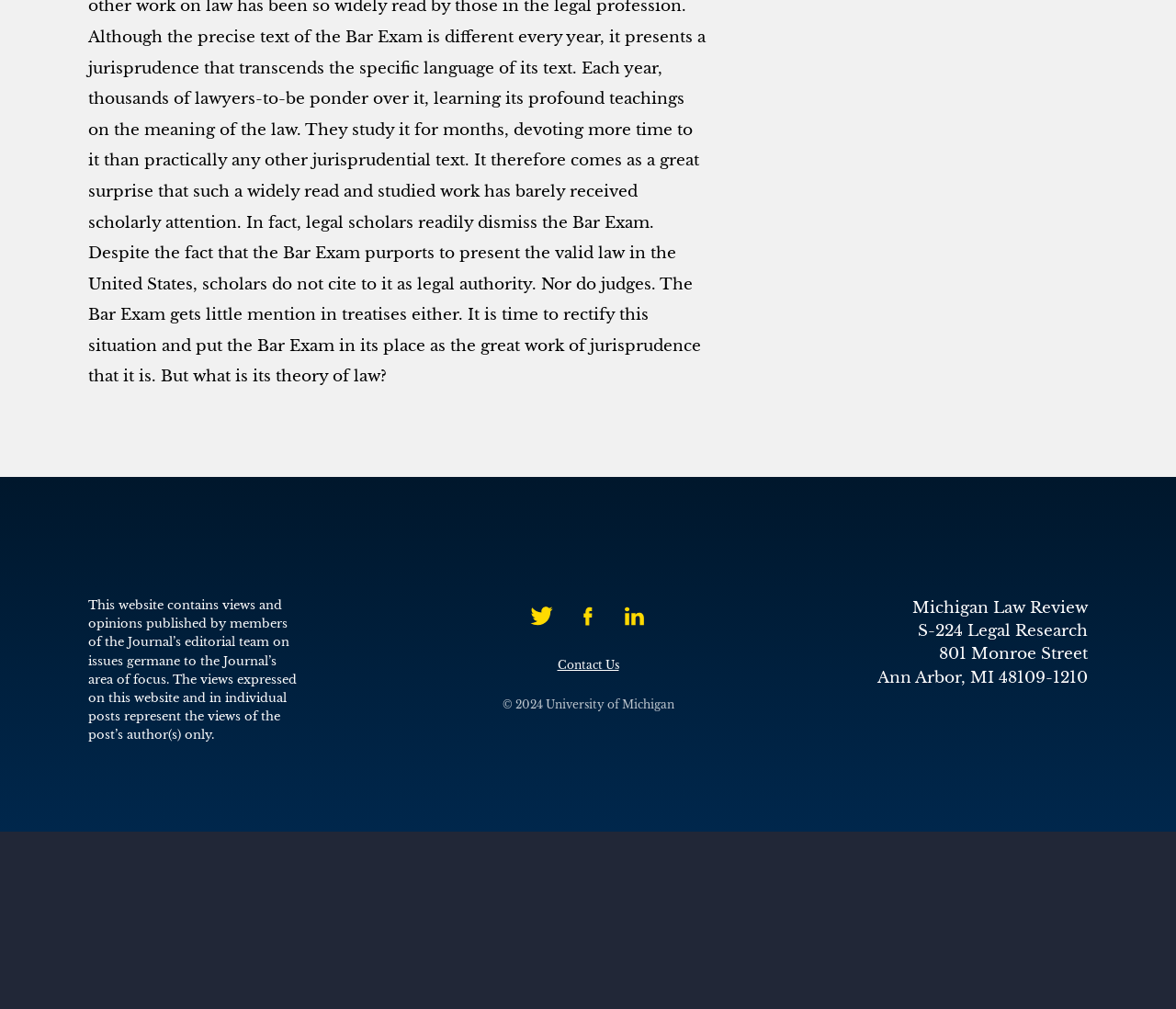Using the element description: "Contact Us", determine the bounding box coordinates. The coordinates should be in the format [left, top, right, bottom], with values between 0 and 1.

[0.474, 0.653, 0.526, 0.666]